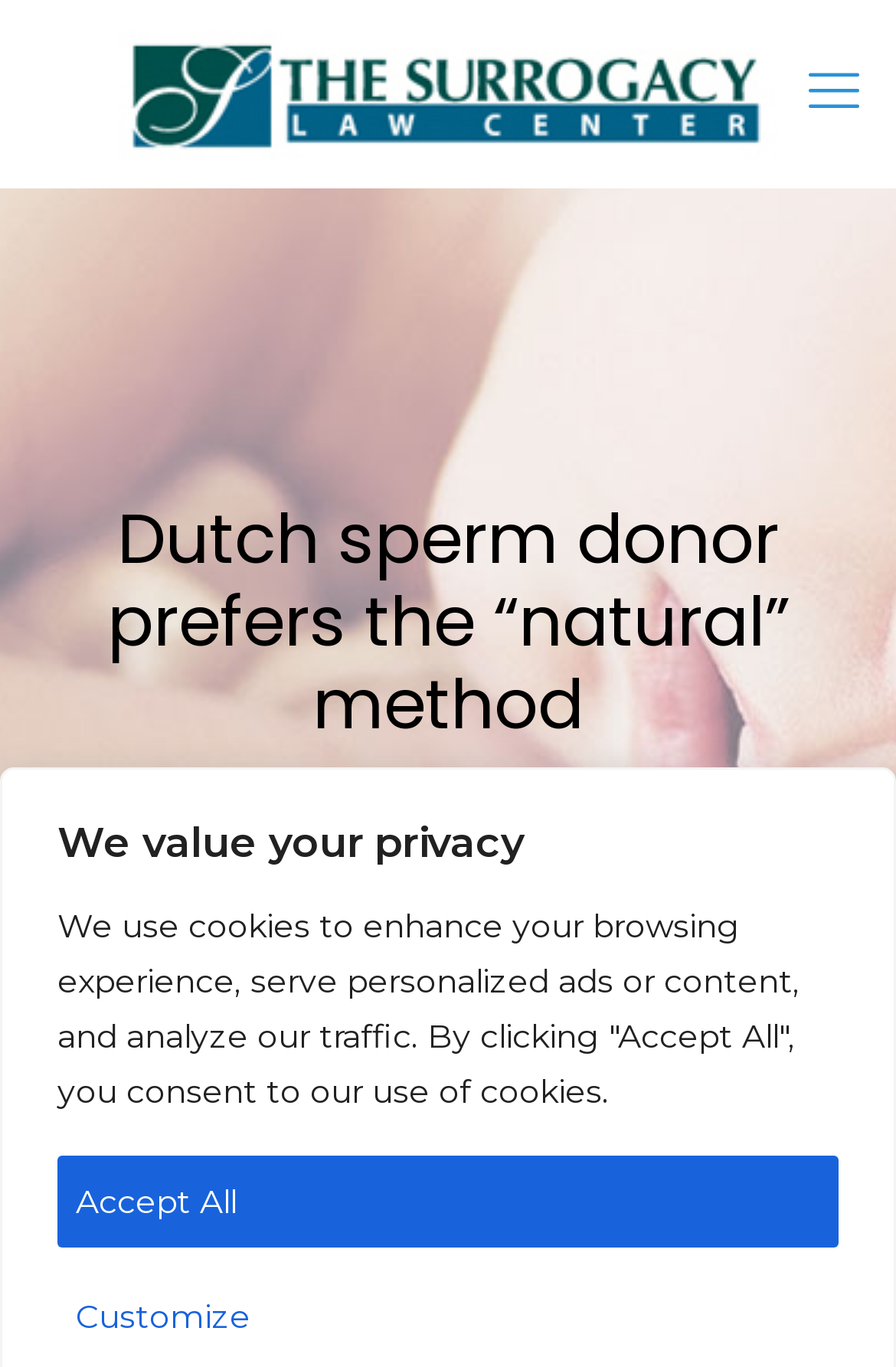Please examine the image and provide a detailed answer to the question: How many buttons are there in the privacy section?

I found the buttons in the privacy section by looking at the child elements of the root element. There are two buttons, 'Customize' and 'Accept All', which are located in the privacy section.